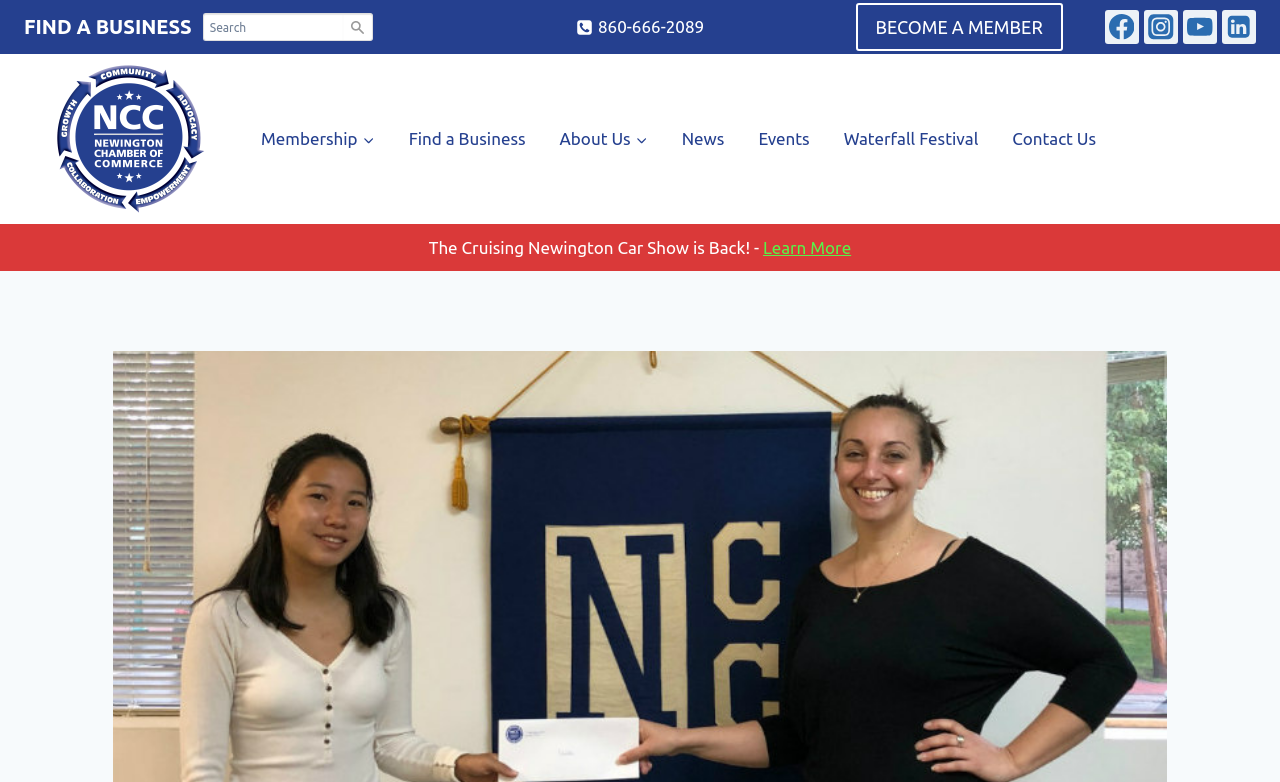Give a short answer to this question using one word or a phrase:
What is the name of the event mentioned on the webpage?

Cruising Newington Car Show